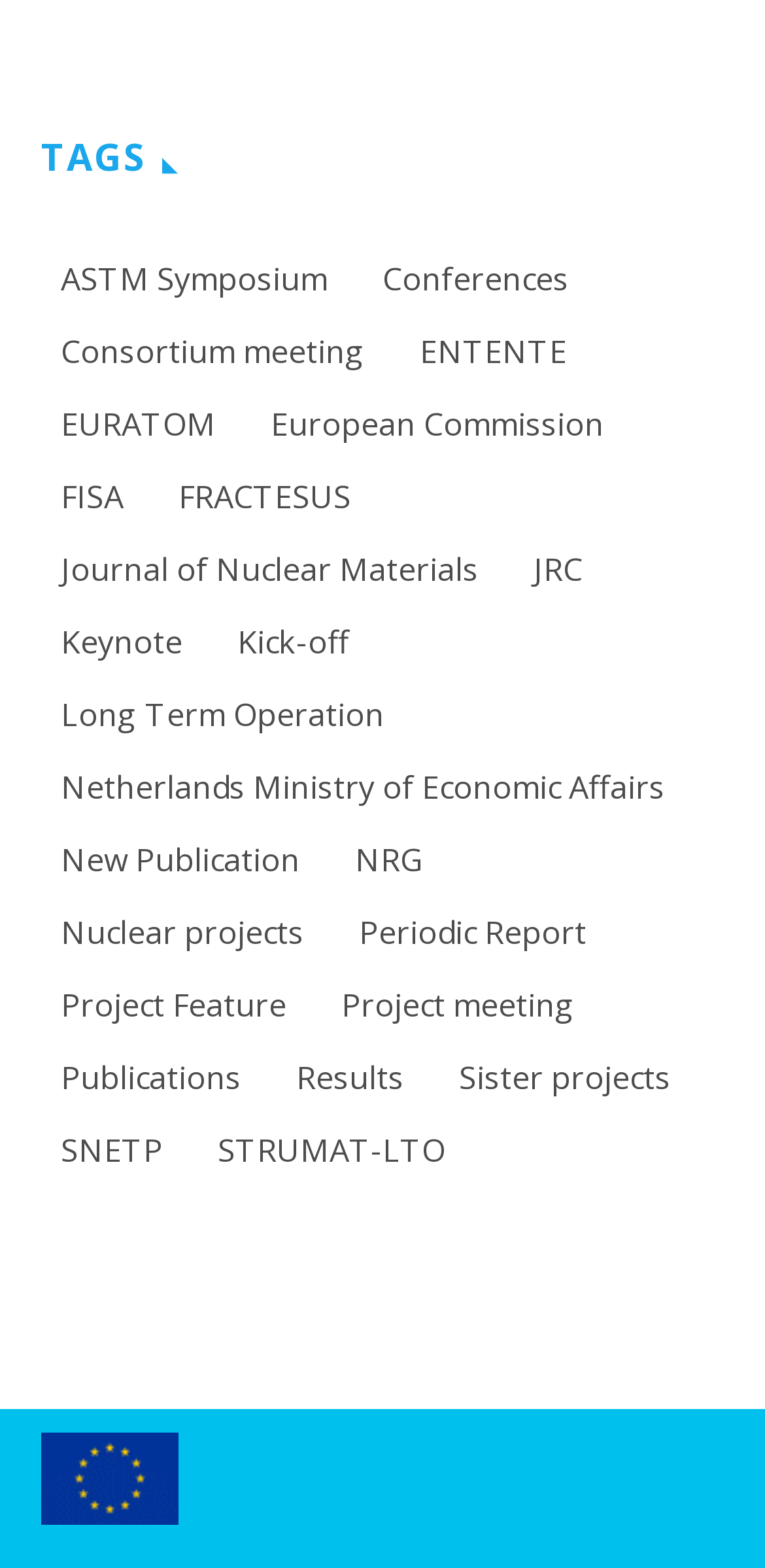Examine the image and give a thorough answer to the following question:
What is the category with the most items?

The link 'STRUMAT-LTO (19 items)' indicates that this category has the most items, with 19 items listed.